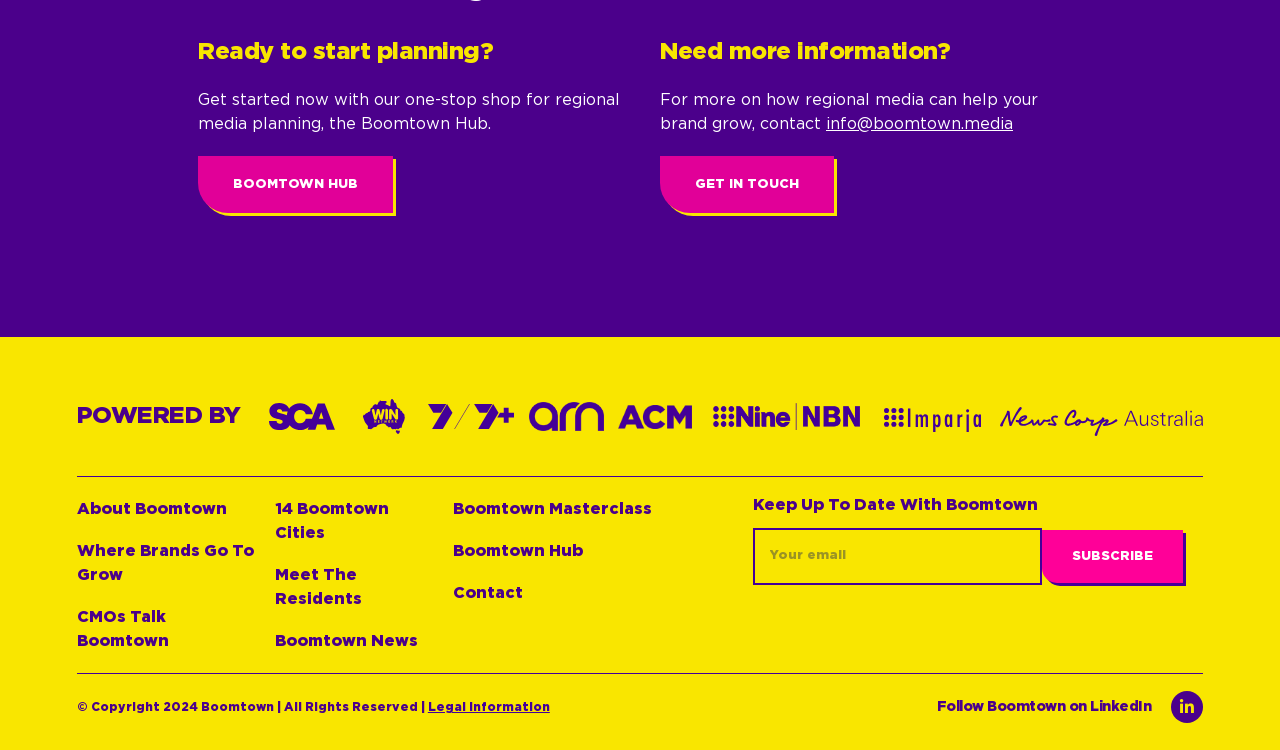Where can I find more information about Boomtown? Observe the screenshot and provide a one-word or short phrase answer.

About Boomtown